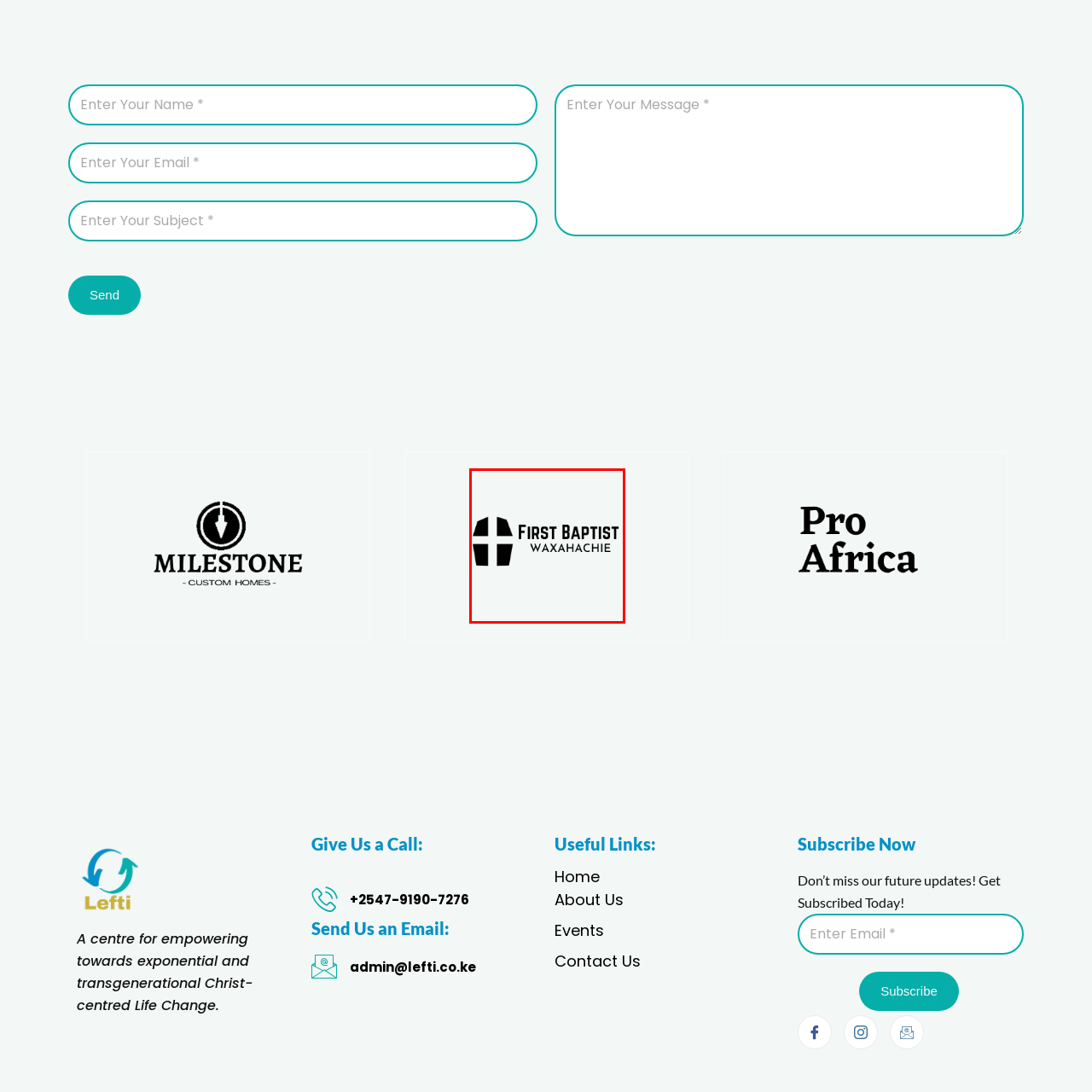Take a close look at the image marked with a red boundary and thoroughly answer the ensuing question using the information observed in the image:
What is the color scheme of the logo?

The logo utilizes a clean, modern aesthetic with a monochromatic color scheme, which enhances its visibility and impact.